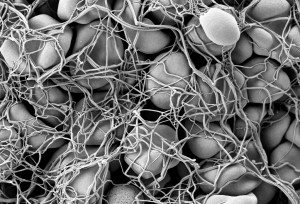Convey all the details present in the image.

This electronic scanning microscopic image showcases a dense network of red blood cells interwoven with fibrin strands, which are critical components in the clotting process known as hemostasis. The intricate details illustrate how these cells interact and form clots, highlighting their importance in stopping blood flow from damaged vessels. This visualization is essential for understanding the complex dynamics of hemostasis, a key area of research in bioengineering and medical science. The monochromatic presentation further emphasizes the structural intricacies of cell formations and their interactions in this crucial biological process.